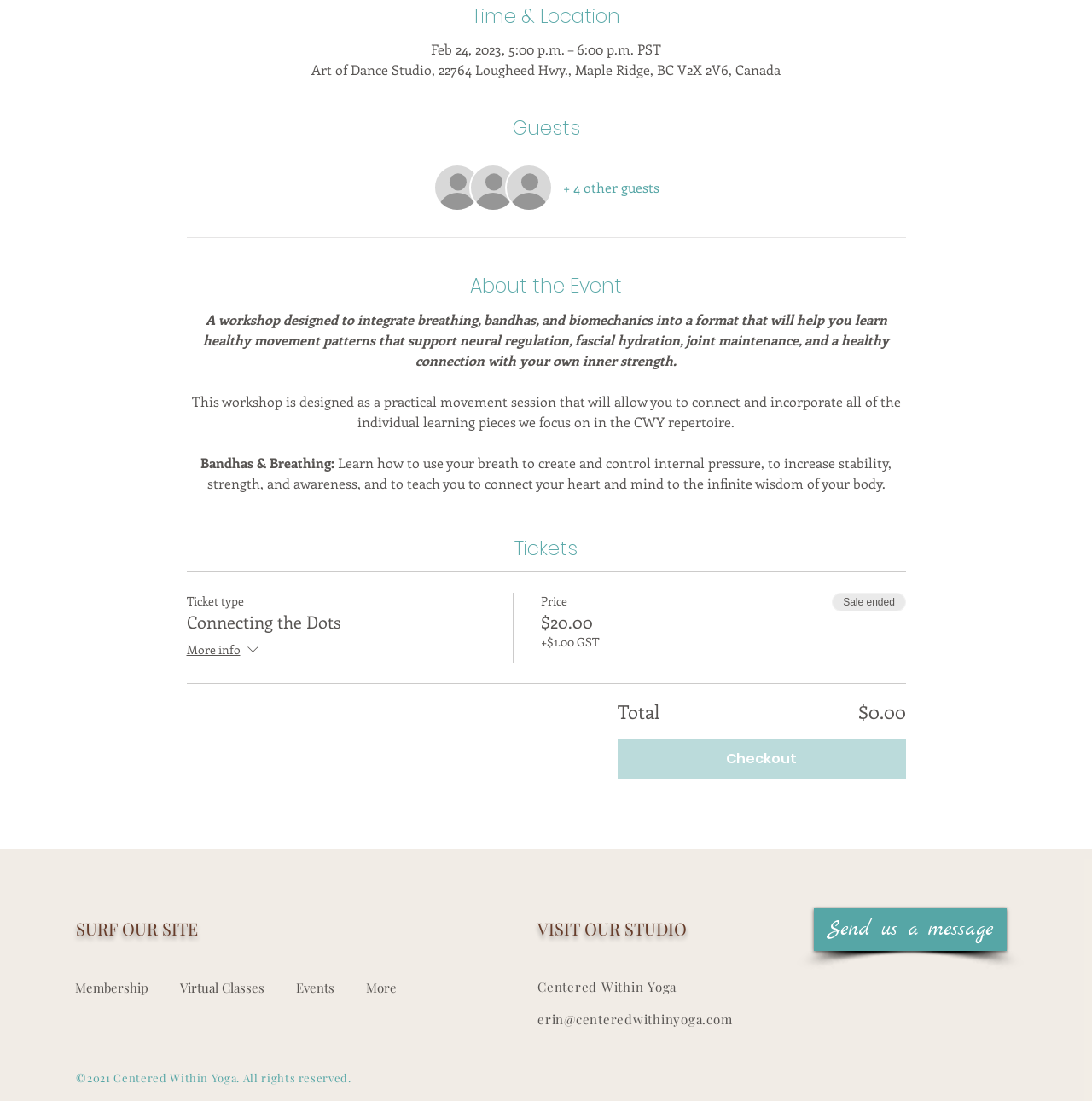What is the purpose of the 'Send us a message' button?
Based on the image, give a one-word or short phrase answer.

To contact the studio